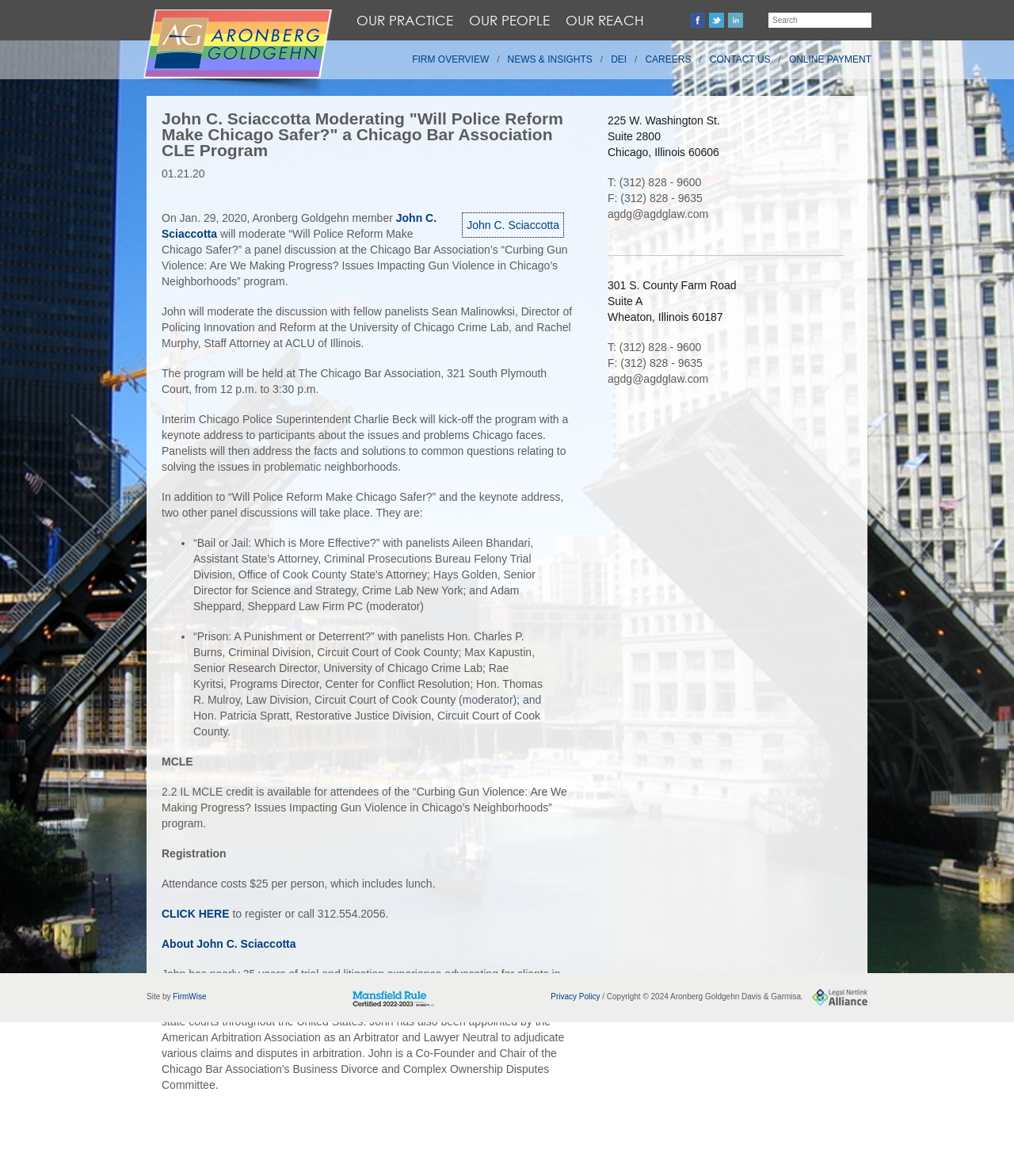Based on the element description, predict the bounding box coordinates (top-left x, top-left y, bottom-right x, bottom-right y) for the UI element in the screenshot: DEI

[0.595, 0.046, 0.626, 0.057]